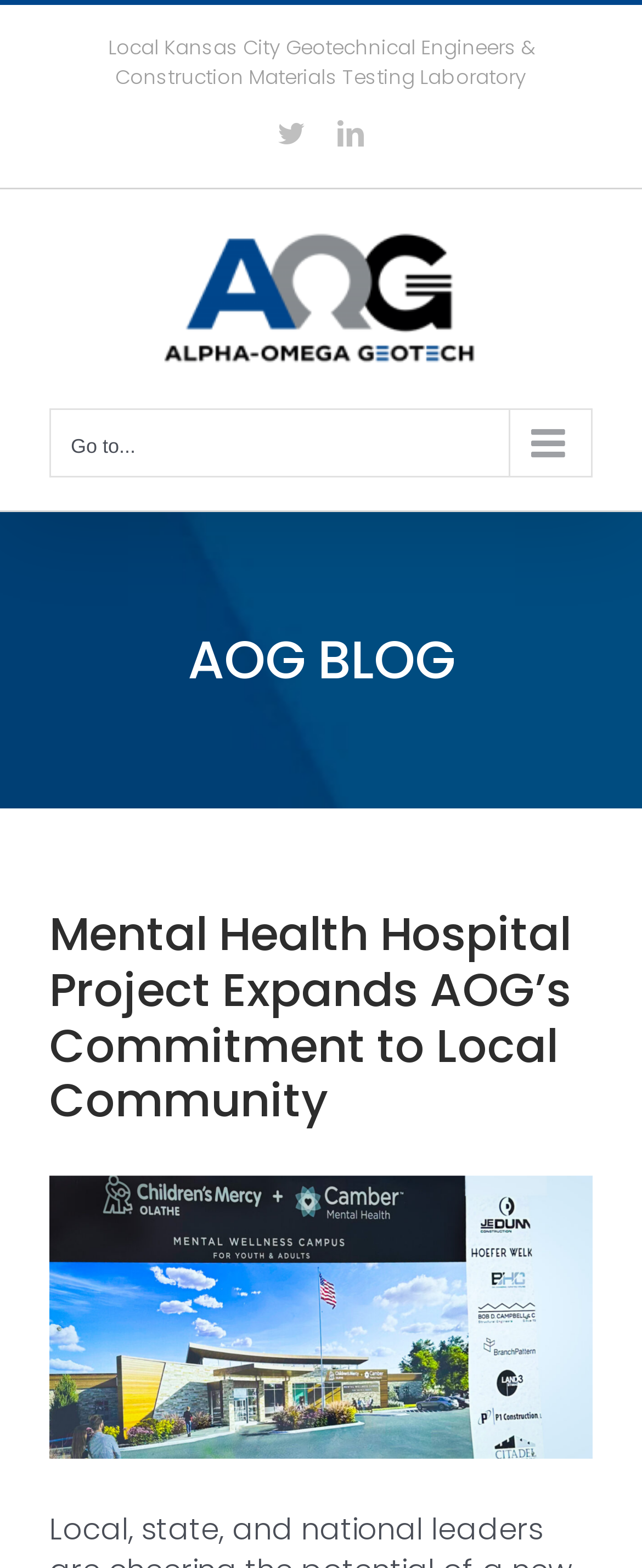What is the company name?
Answer briefly with a single word or phrase based on the image.

Alpha-Omega Geotech, Inc.